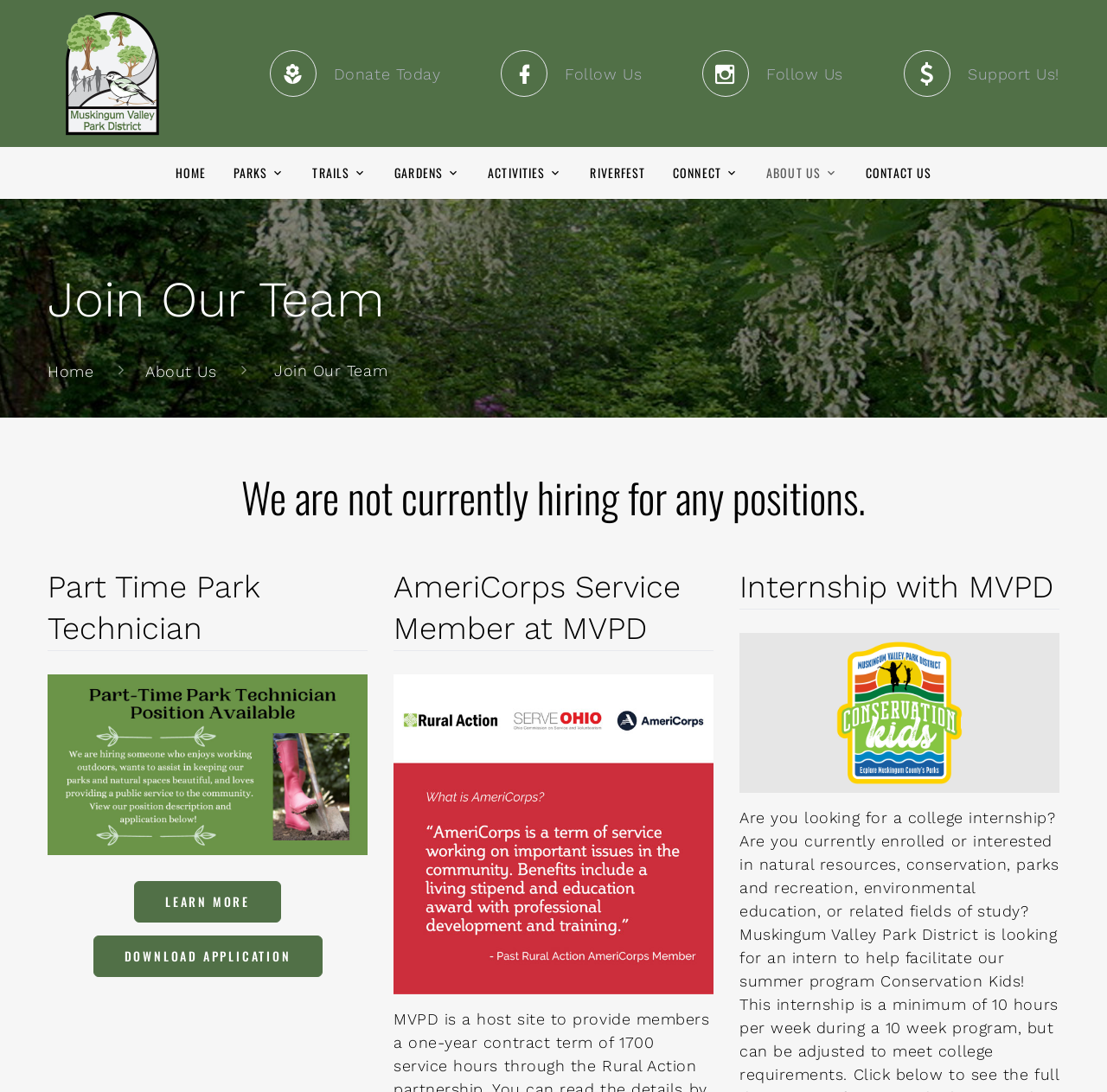Please answer the following question using a single word or phrase: What is the position of the 'Donate Today' link?

Top-right